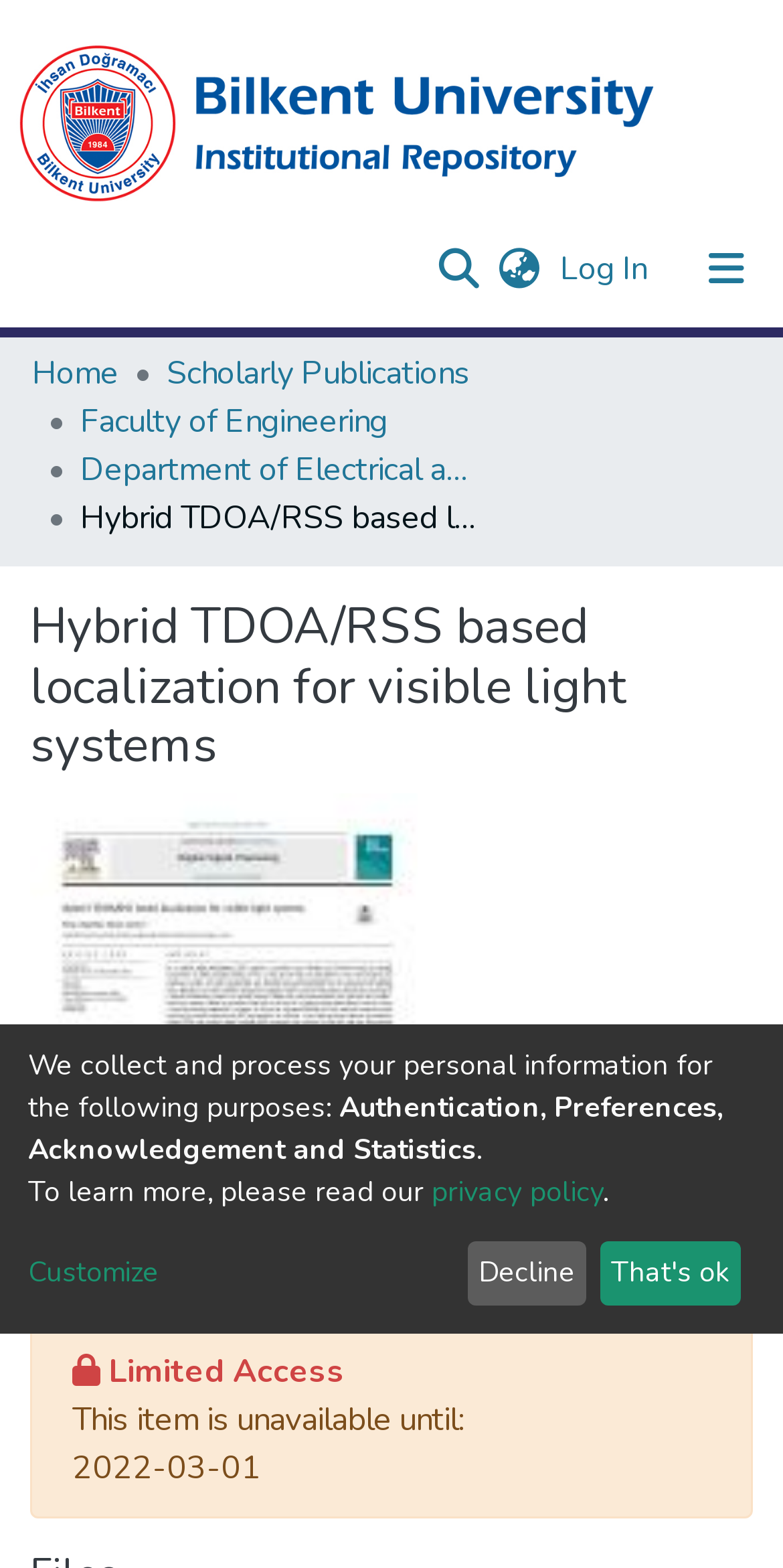Determine the bounding box coordinates of the region I should click to achieve the following instruction: "Search for something". Ensure the bounding box coordinates are four float numbers between 0 and 1, i.e., [left, top, right, bottom].

[0.544, 0.145, 0.621, 0.193]